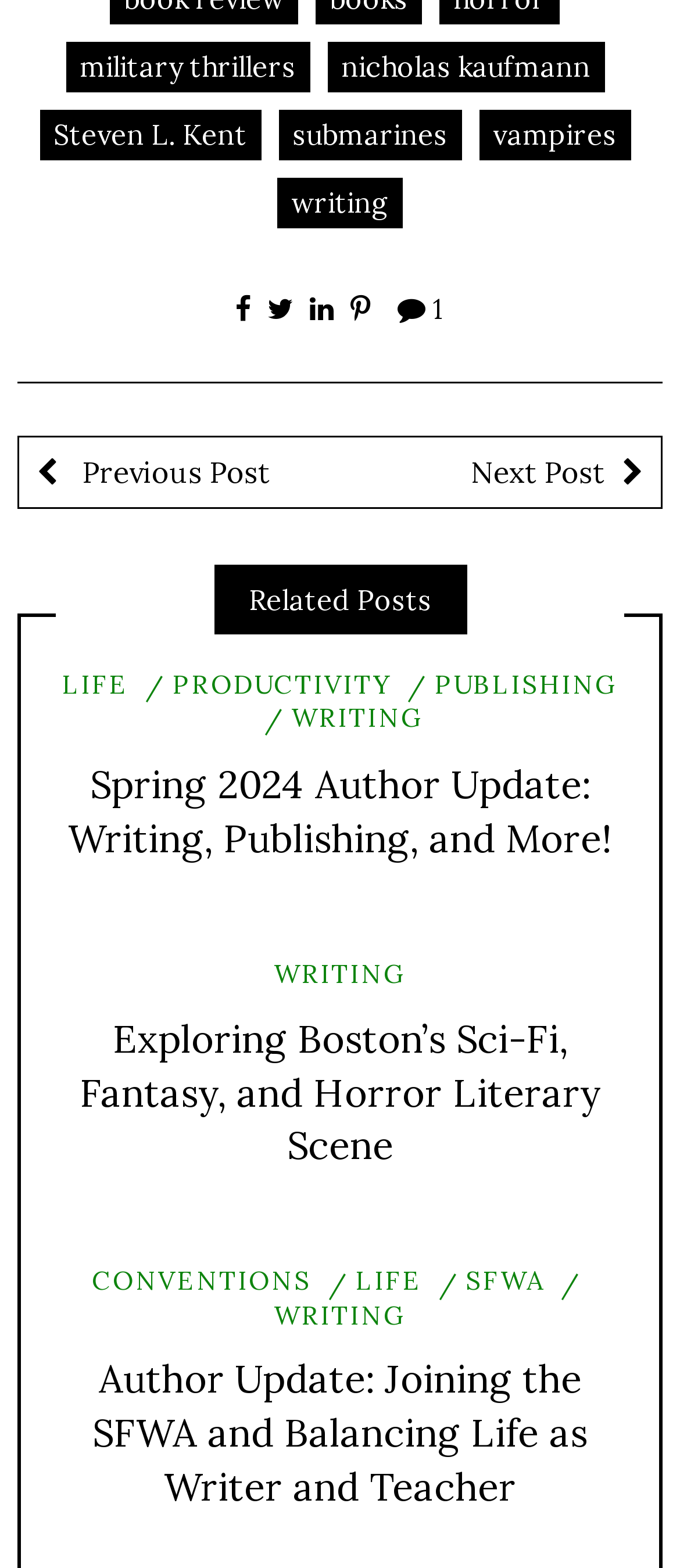What is the category of the post 'Spring 2024 Author Update: Writing, Publishing, and More!'?
Refer to the screenshot and answer in one word or phrase.

WRITING